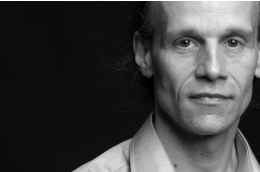What is the dominant color of the backdrop?
Answer briefly with a single word or phrase based on the image.

Dark